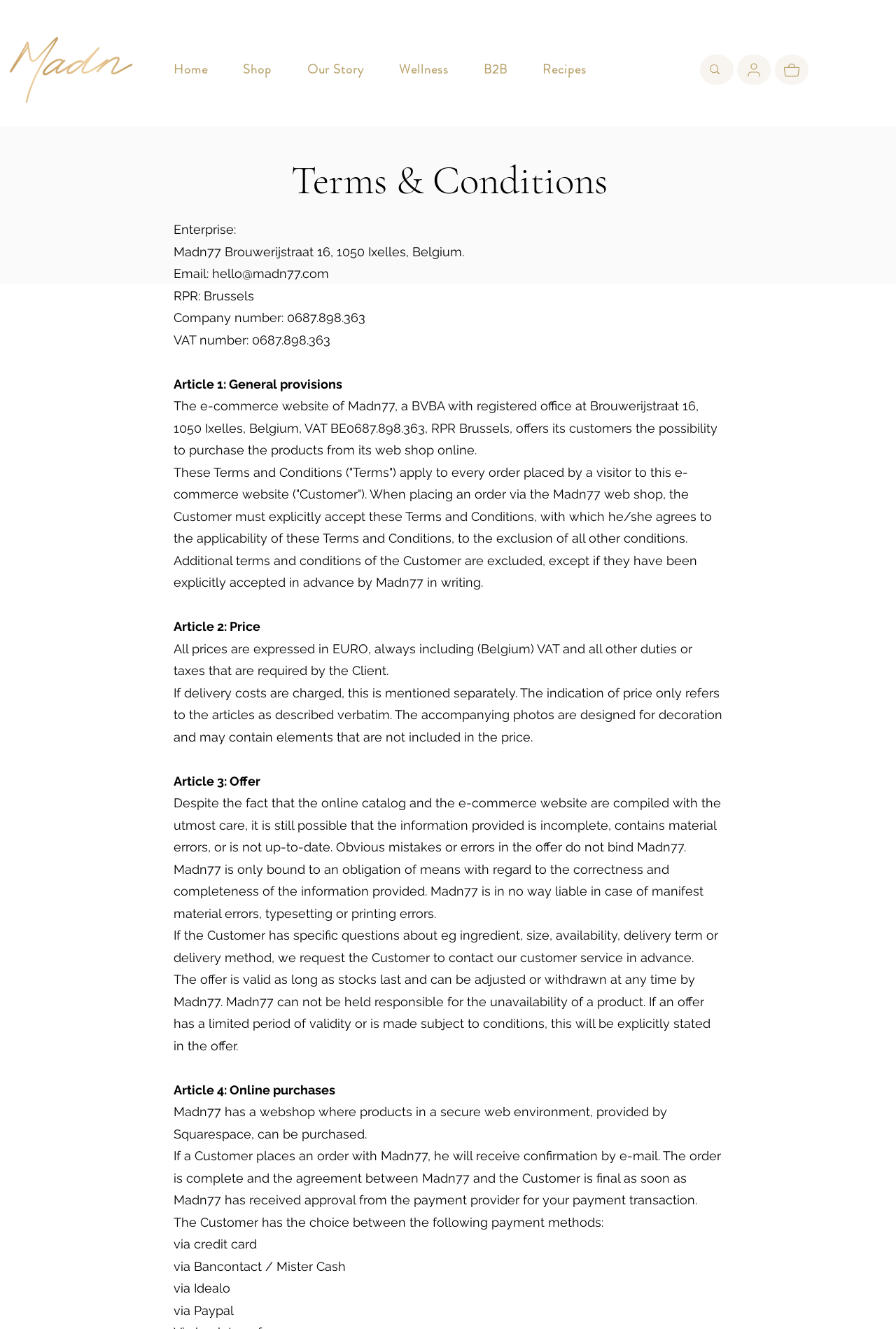Examine the image carefully and respond to the question with a detailed answer: 
What is the address of the company?

The company's address is mentioned in the text as 'Madn77 Brouwerijstraat 16, 1050 Ixelles, Belgium' which is part of the company's information.